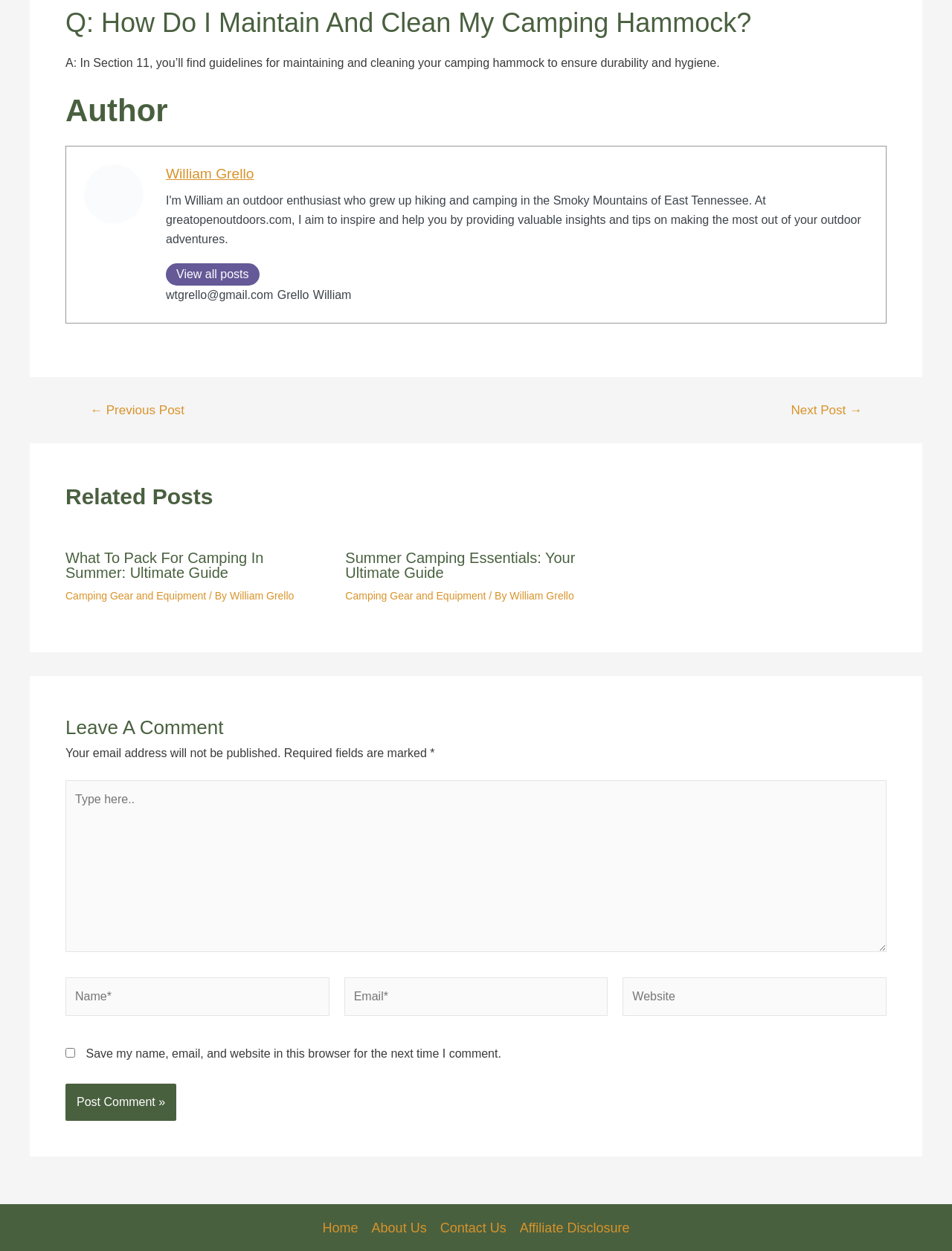Answer the following in one word or a short phrase: 
How many related posts are displayed on the webpage?

2